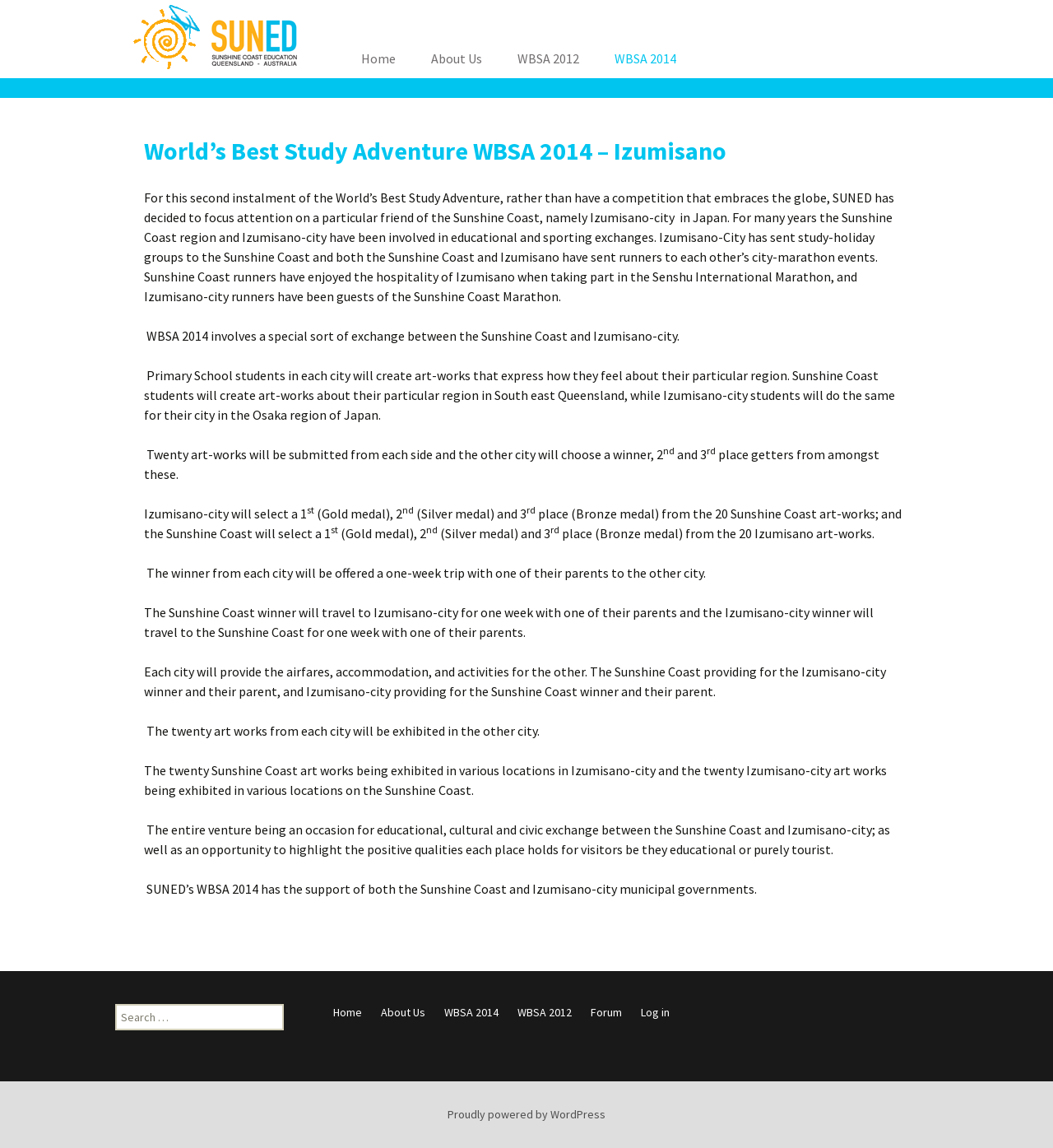Respond concisely with one word or phrase to the following query:
What is the purpose of the study adventure?

Educational, cultural and civic exchange